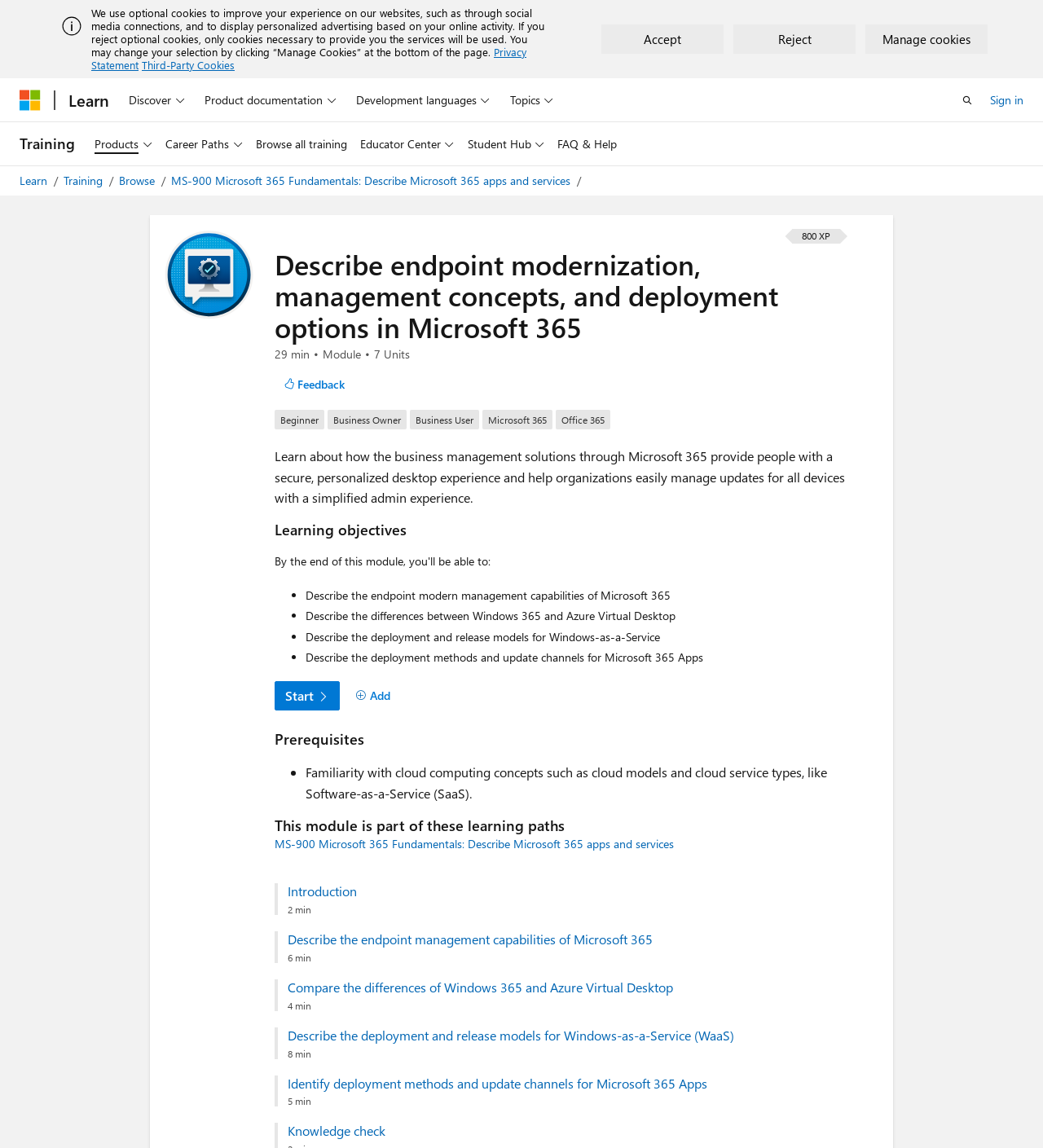What is the topic of this training module?
Provide a detailed answer to the question using information from the image.

Based on the webpage content, the topic of this training module is endpoint modernization, management concepts, and deployment options in Microsoft 365, which is indicated by the heading 'Describe endpoint modernization, management concepts, and deployment options in Microsoft 365'.